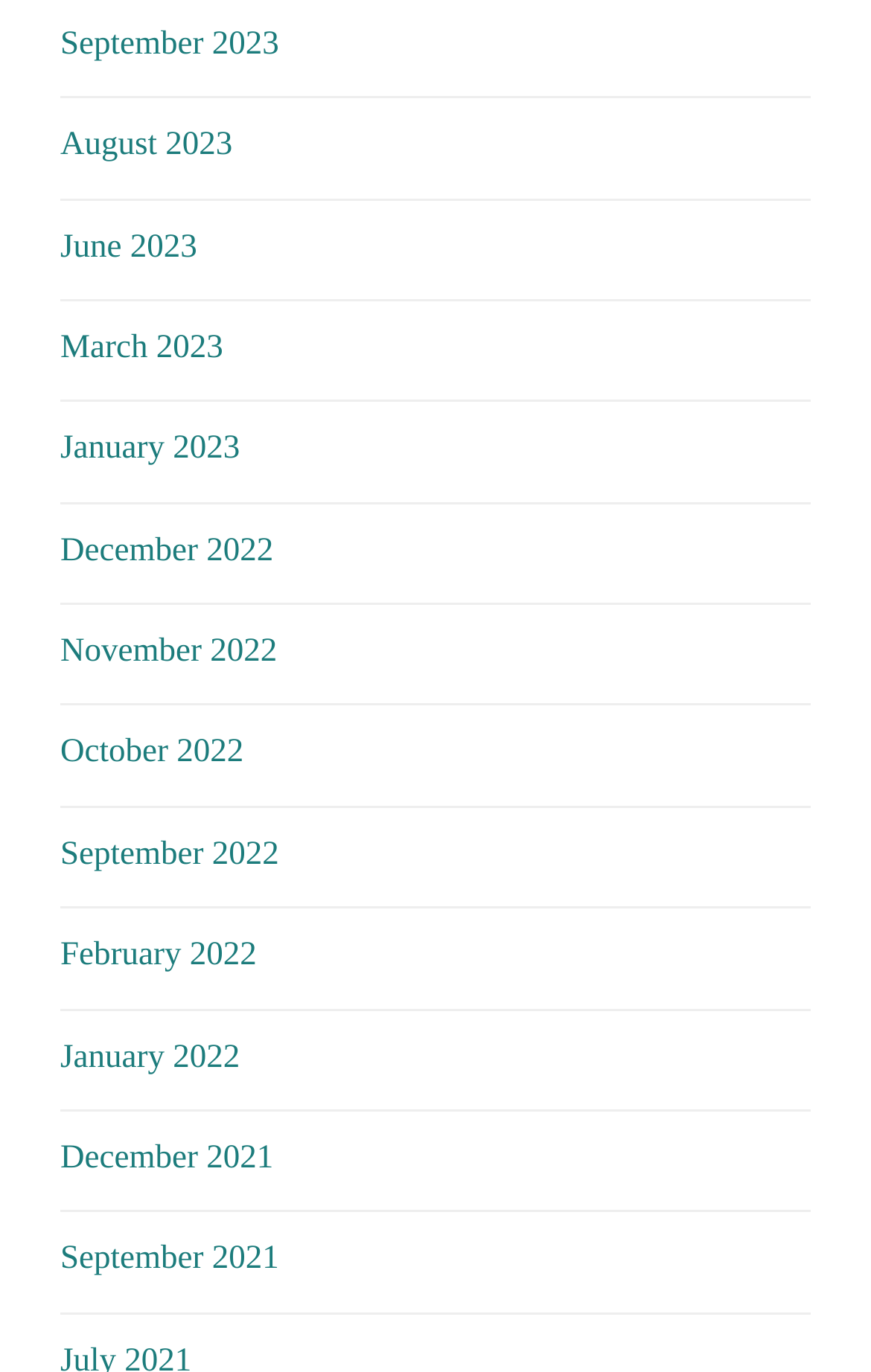How many links are there in total?
Provide a concise answer using a single word or phrase based on the image.

12